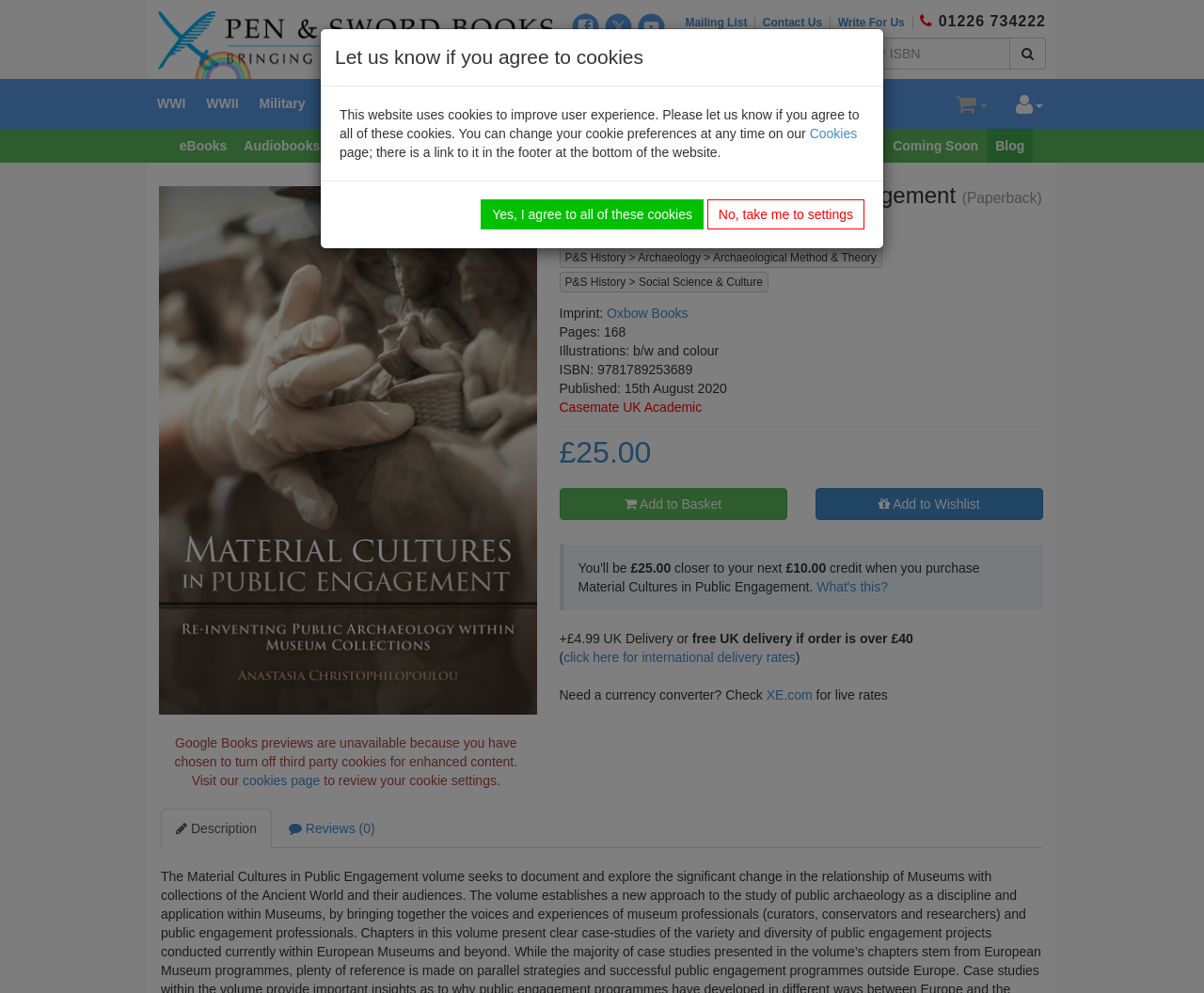Identify the bounding box coordinates of the section that should be clicked to achieve the task described: "Add to Basket".

[0.464, 0.492, 0.654, 0.524]